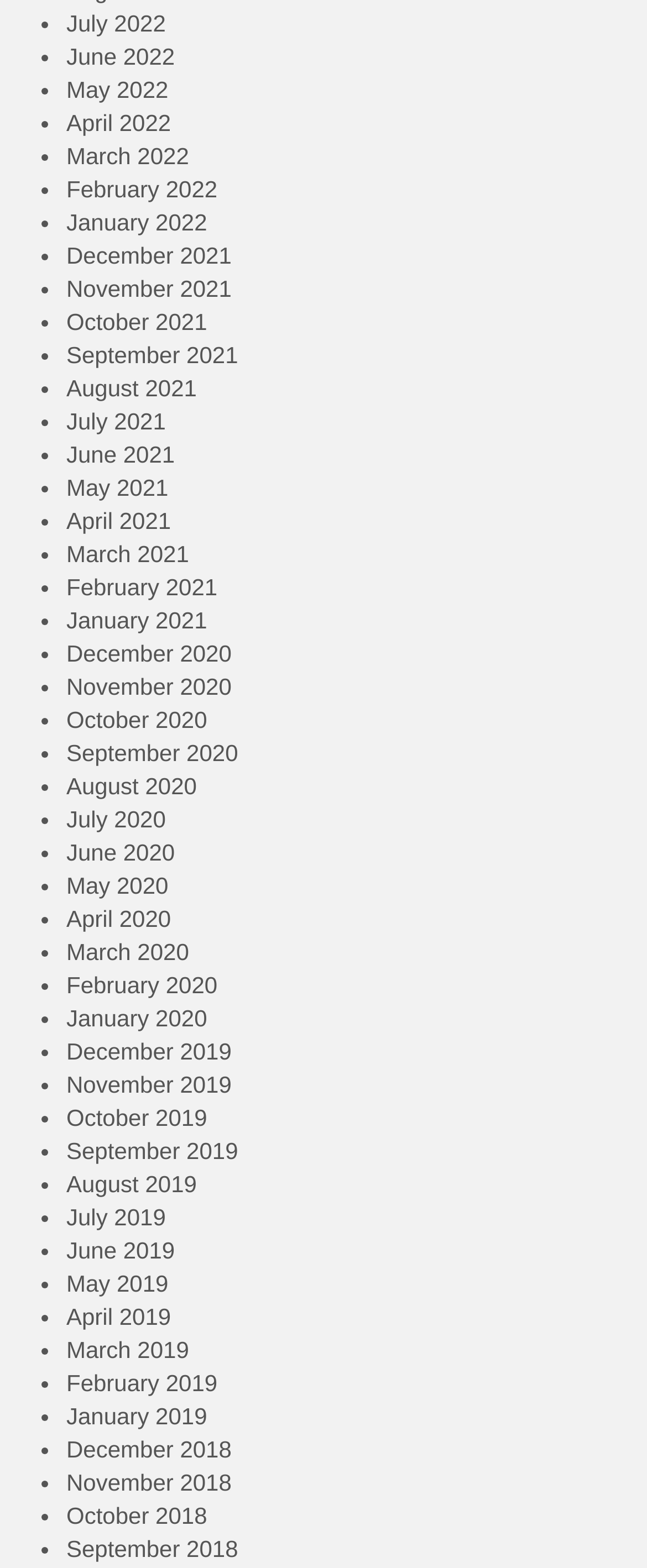Please answer the following question using a single word or phrase: 
What is the earliest month listed?

December 2019